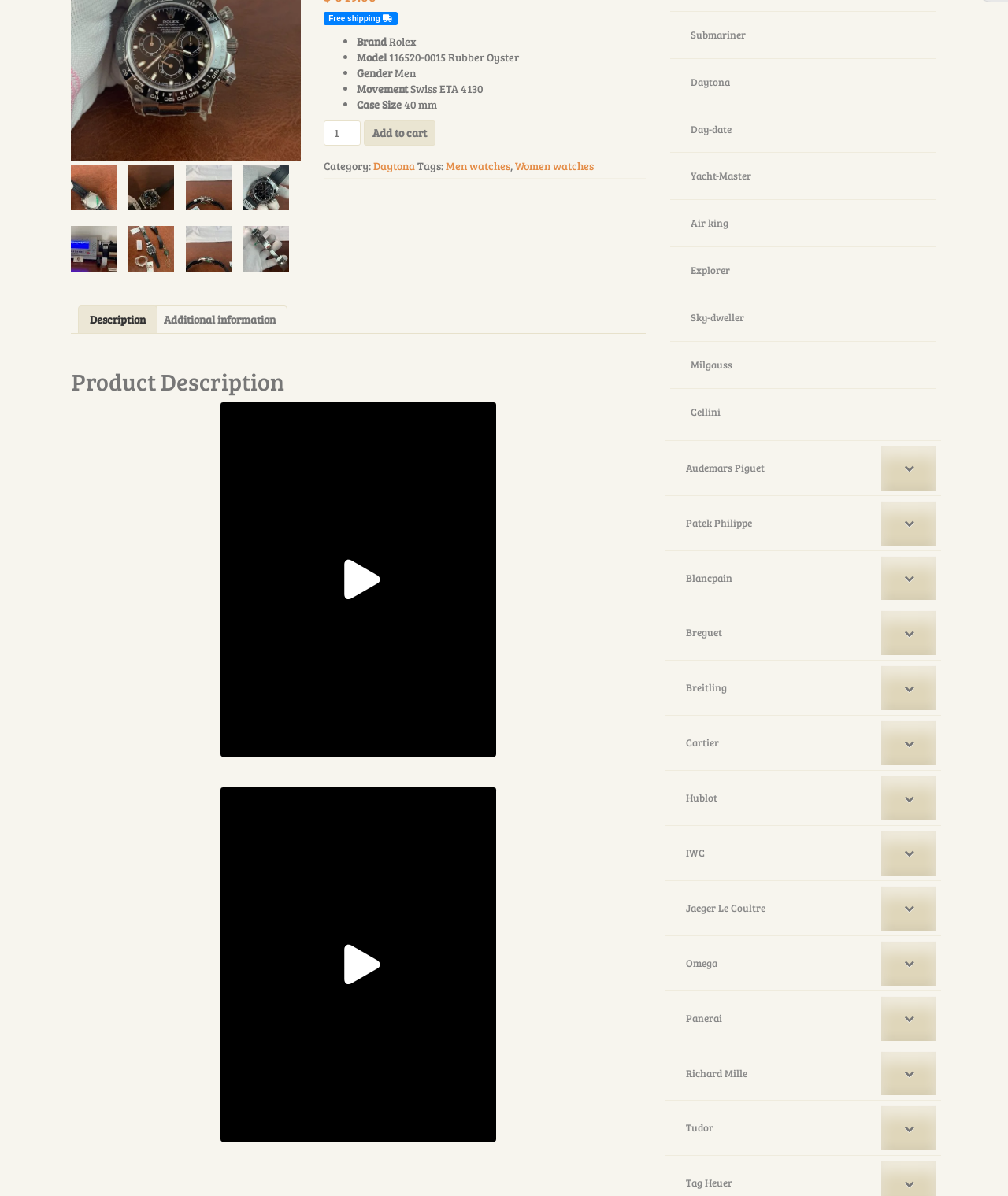Using the webpage screenshot and the element description Jaeger Le Coultre, determine the bounding box coordinates. Specify the coordinates in the format (top-left x, top-left y, bottom-right x, bottom-right y) with values ranging from 0 to 1.

[0.665, 0.741, 0.929, 0.778]